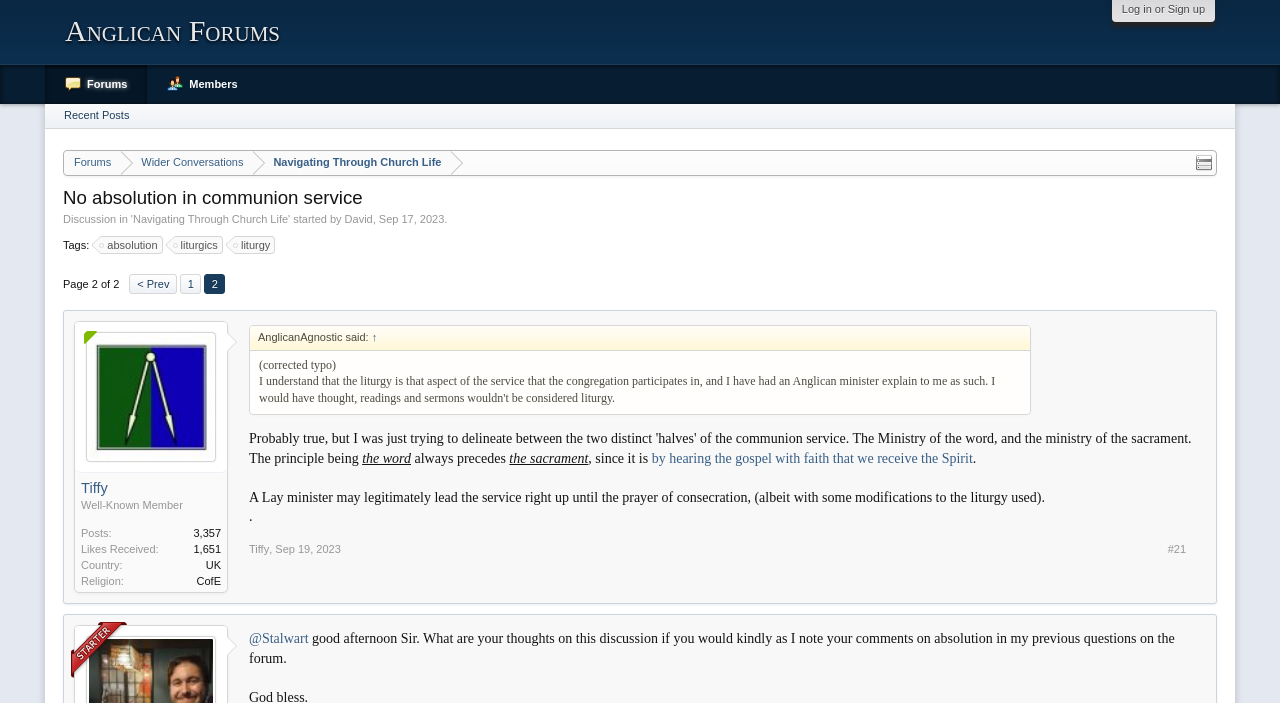Determine the bounding box coordinates (top-left x, top-left y, bottom-right x, bottom-right y) of the UI element described in the following text: Botolph

[0.195, 0.451, 0.224, 0.468]